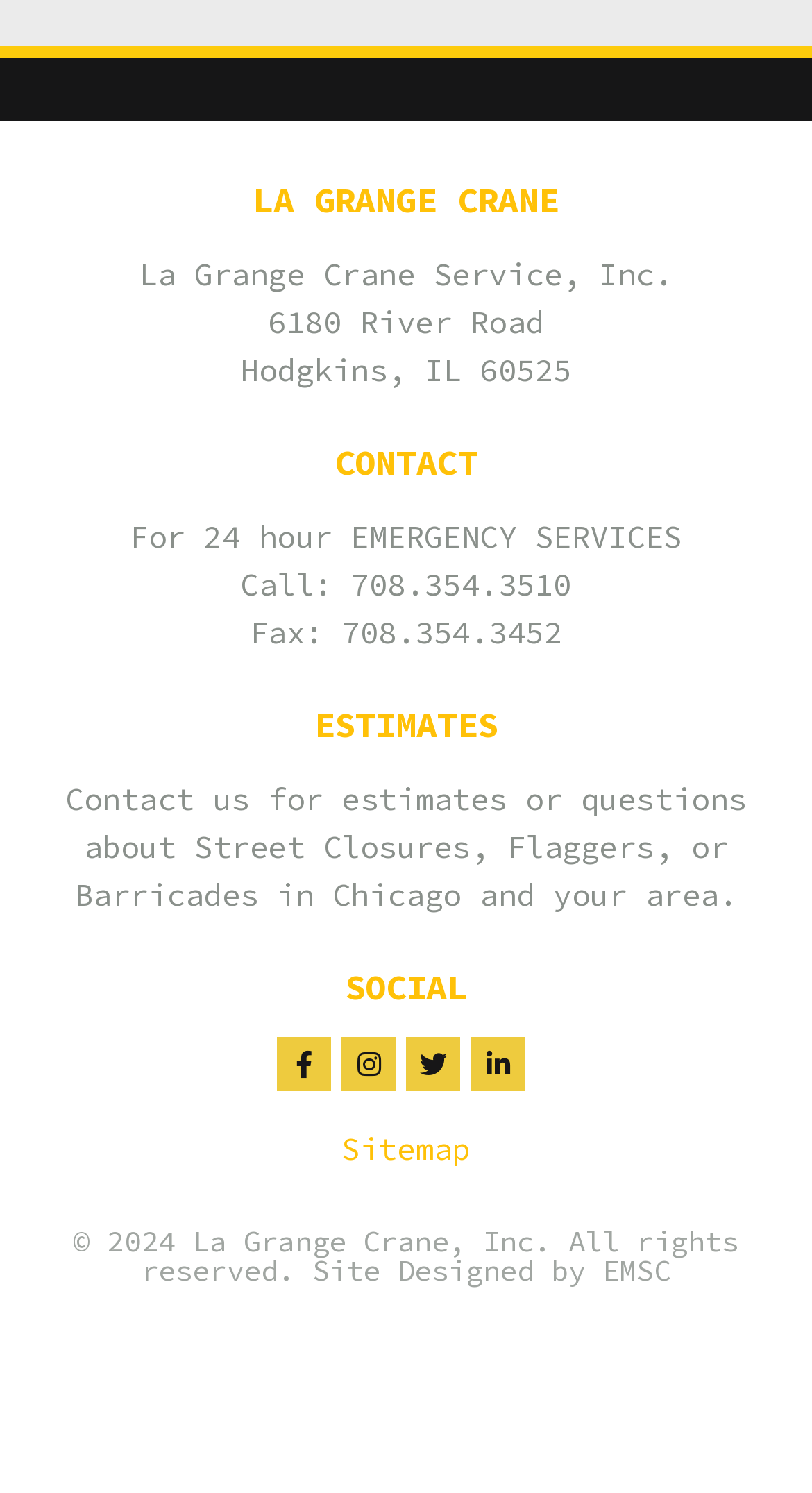Provide the bounding box coordinates of the section that needs to be clicked to accomplish the following instruction: "Call the emergency services number."

[0.432, 0.378, 0.704, 0.405]